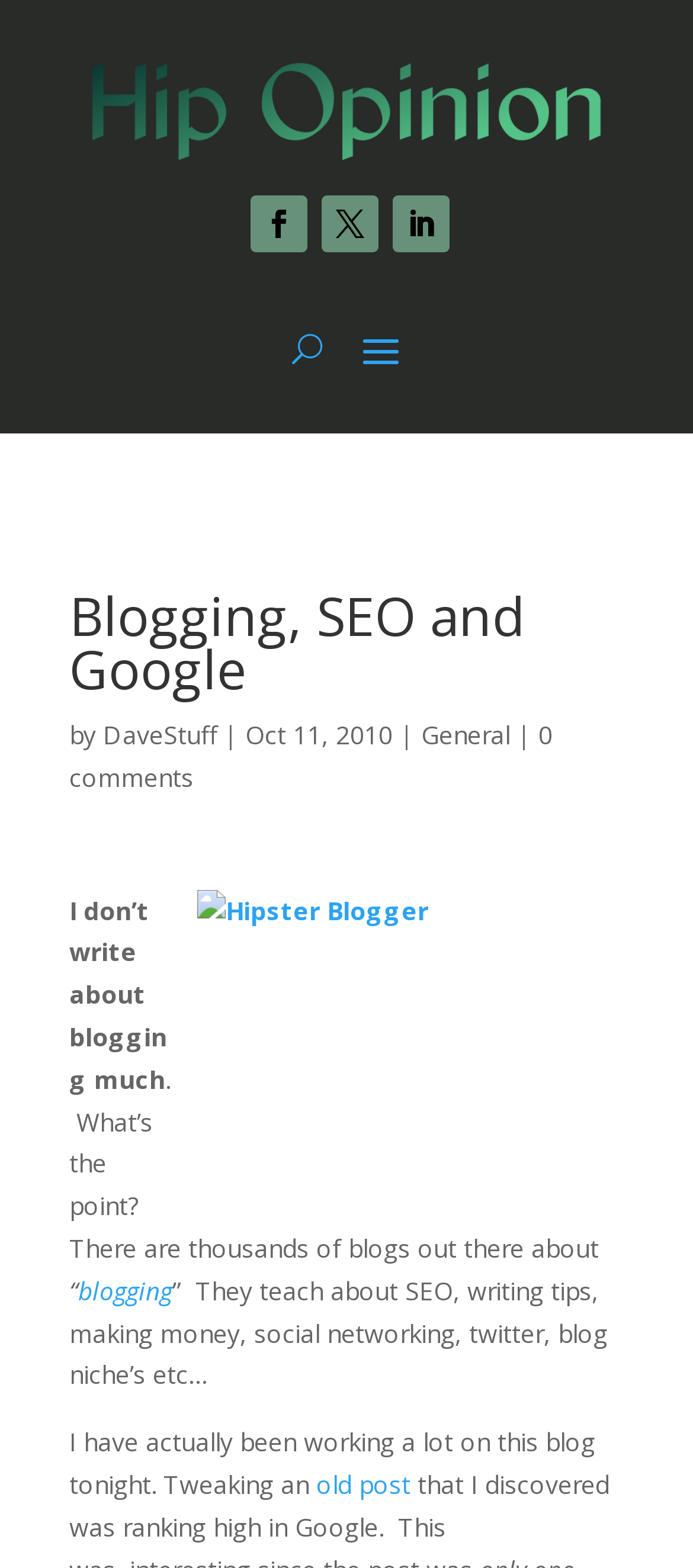Please determine the bounding box coordinates of the element to click on in order to accomplish the following task: "Click the 'blogging' link". Ensure the coordinates are four float numbers ranging from 0 to 1, i.e., [left, top, right, bottom].

[0.113, 0.812, 0.249, 0.834]